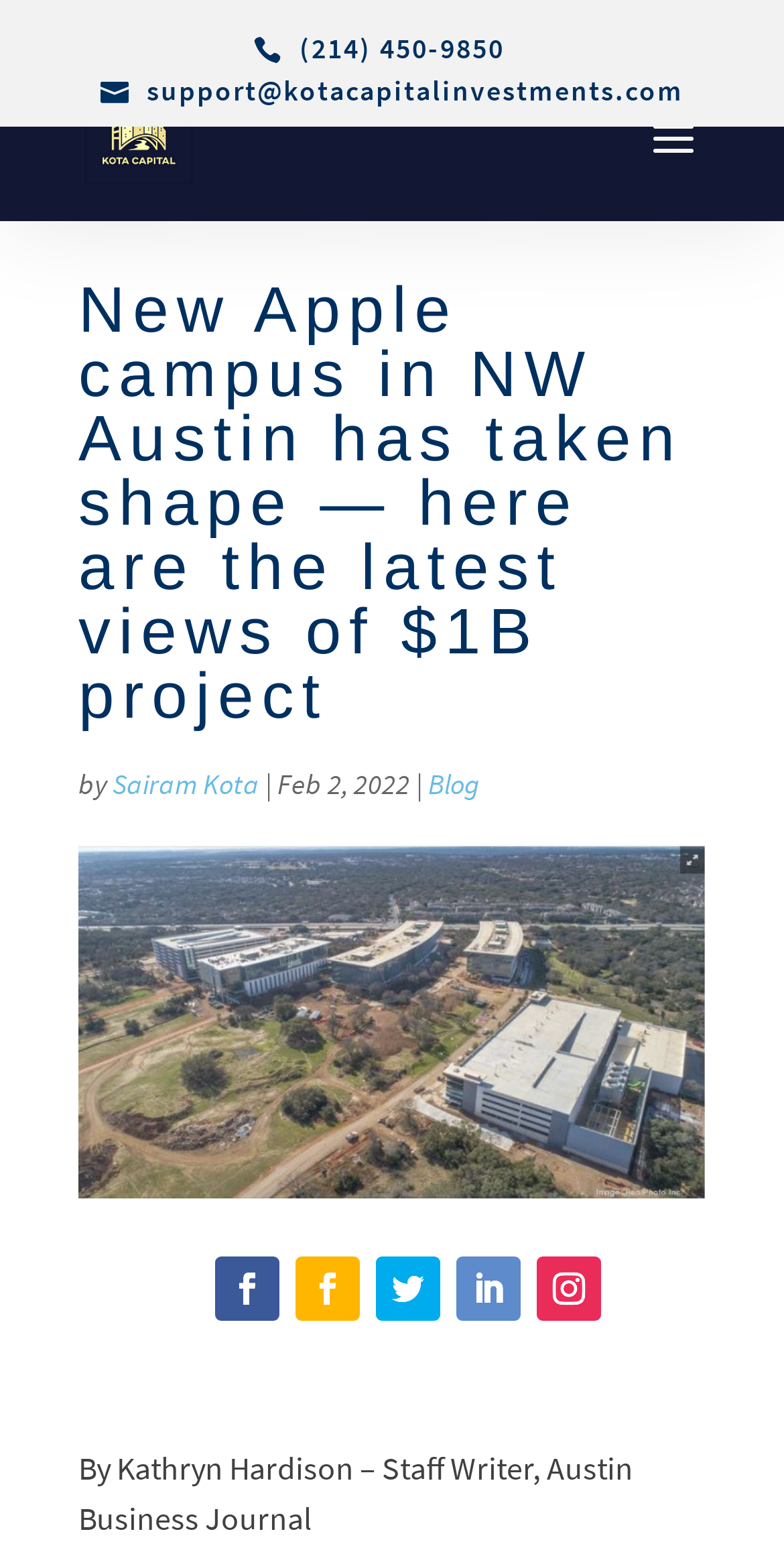Identify the bounding box coordinates of the HTML element based on this description: "alt="Kota Capital Investments"".

[0.108, 0.075, 0.246, 0.101]